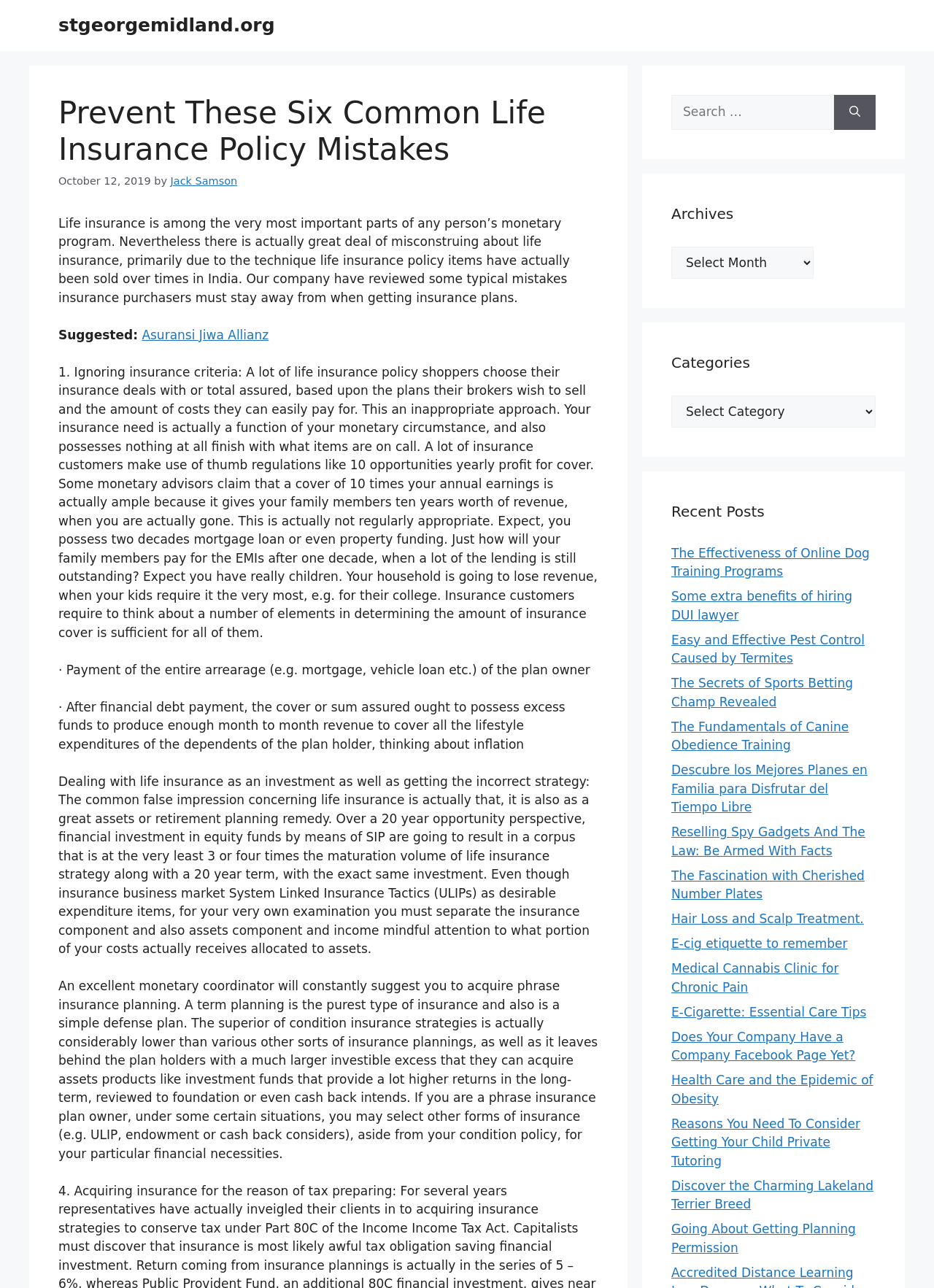Who is the author of this article?
Using the image as a reference, answer with just one word or a short phrase.

Jack Samson